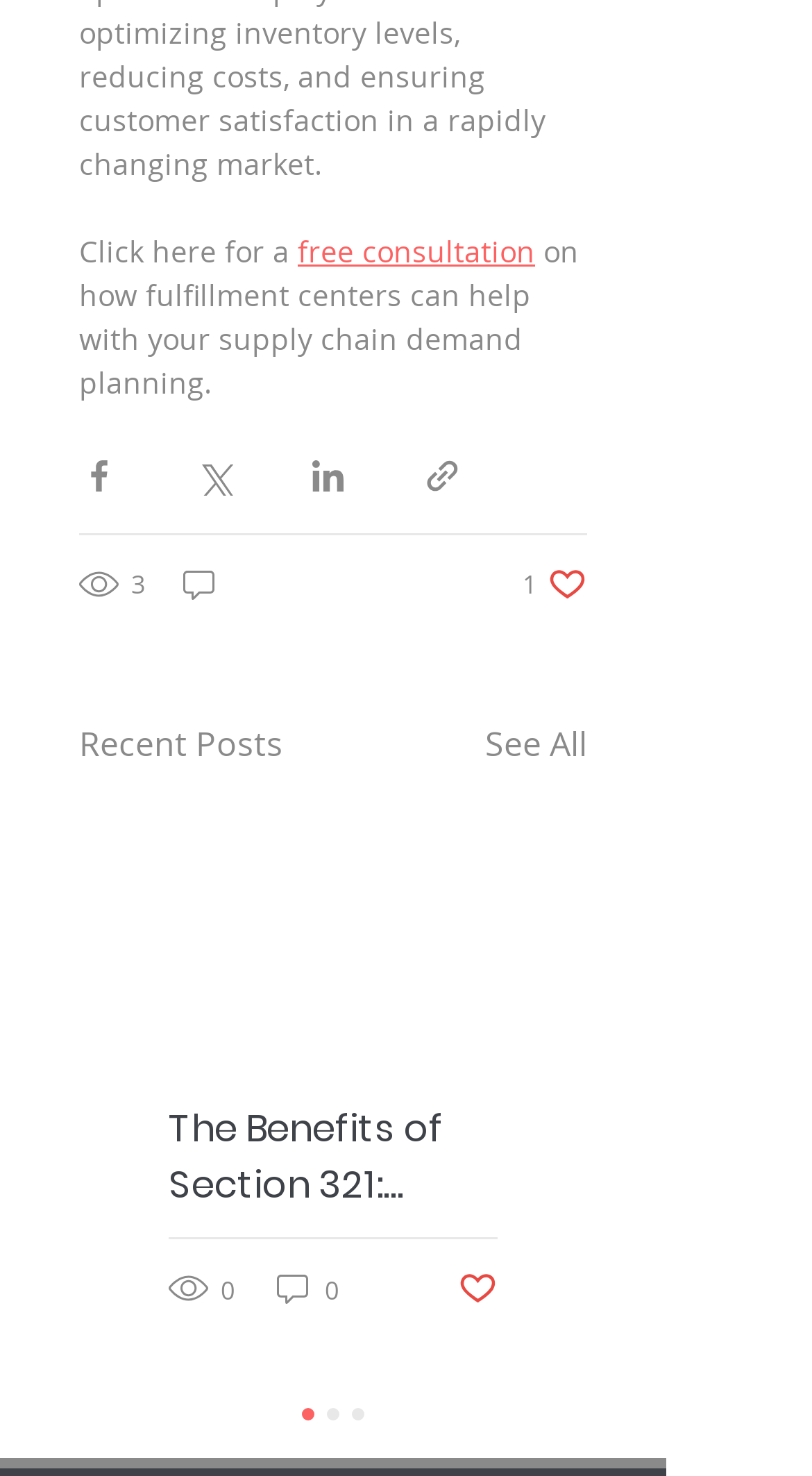Locate the bounding box coordinates of the segment that needs to be clicked to meet this instruction: "Read 'New Posts'".

None